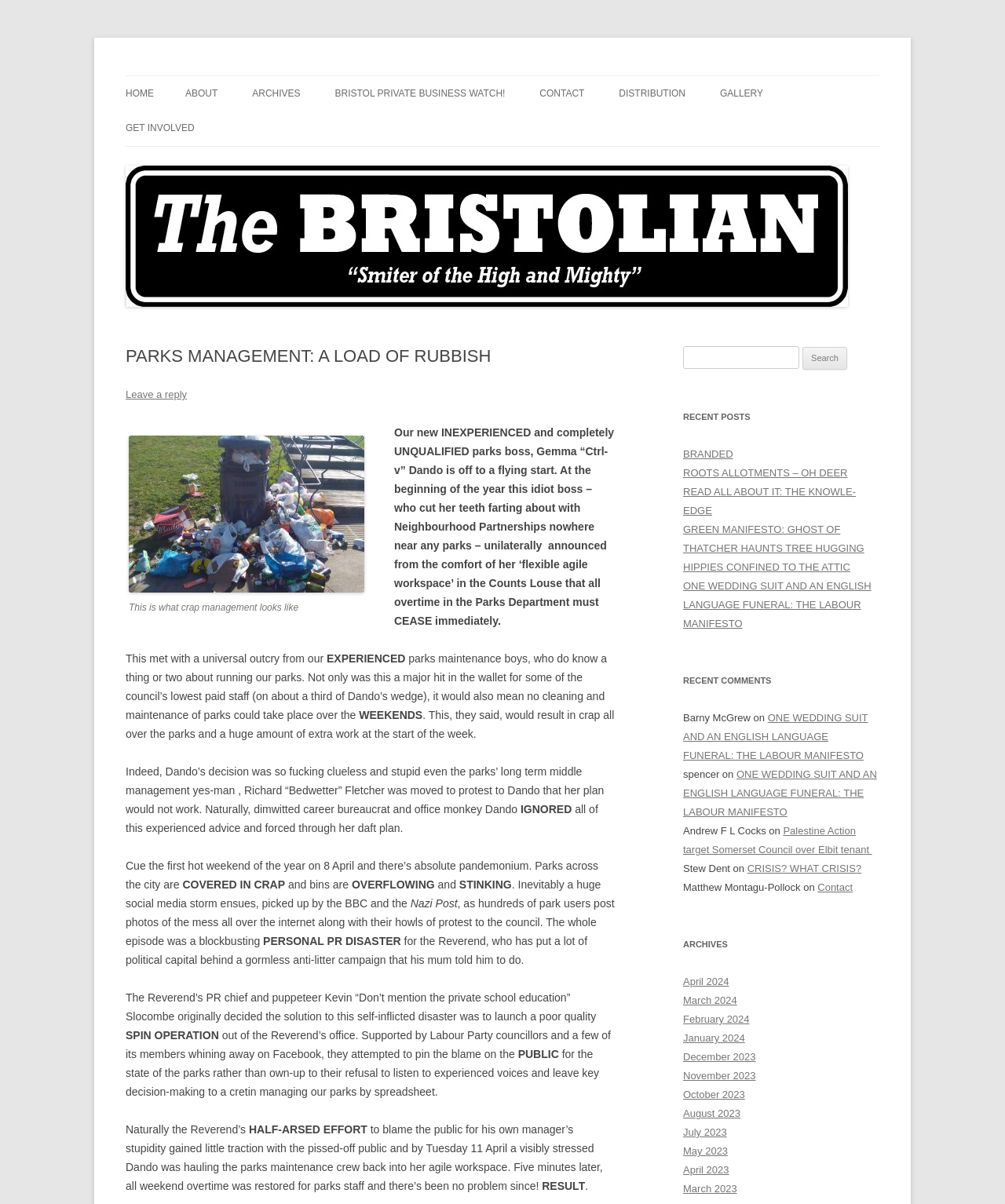Specify the bounding box coordinates of the area that needs to be clicked to achieve the following instruction: "Search for something".

[0.68, 0.287, 0.875, 0.307]